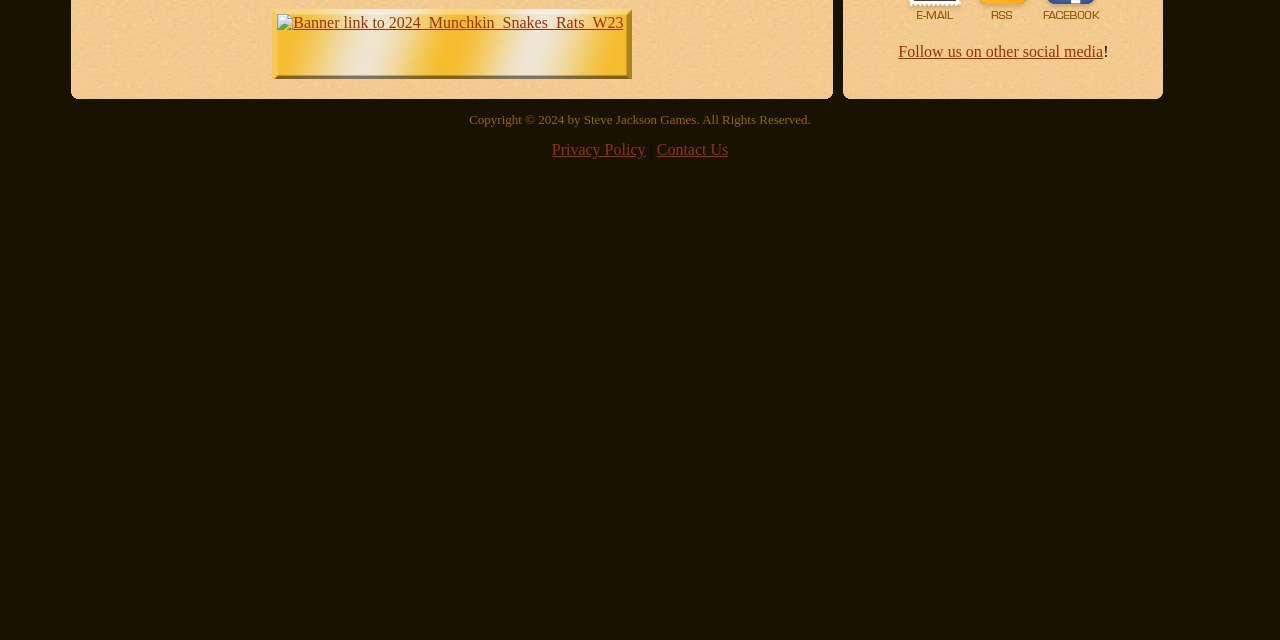Determine the bounding box of the UI element mentioned here: "title="2024_Munchkin_Snakes_Rats_W23"". The coordinates must be in the format [left, top, right, bottom] with values ranging from 0 to 1.

[0.217, 0.022, 0.487, 0.048]